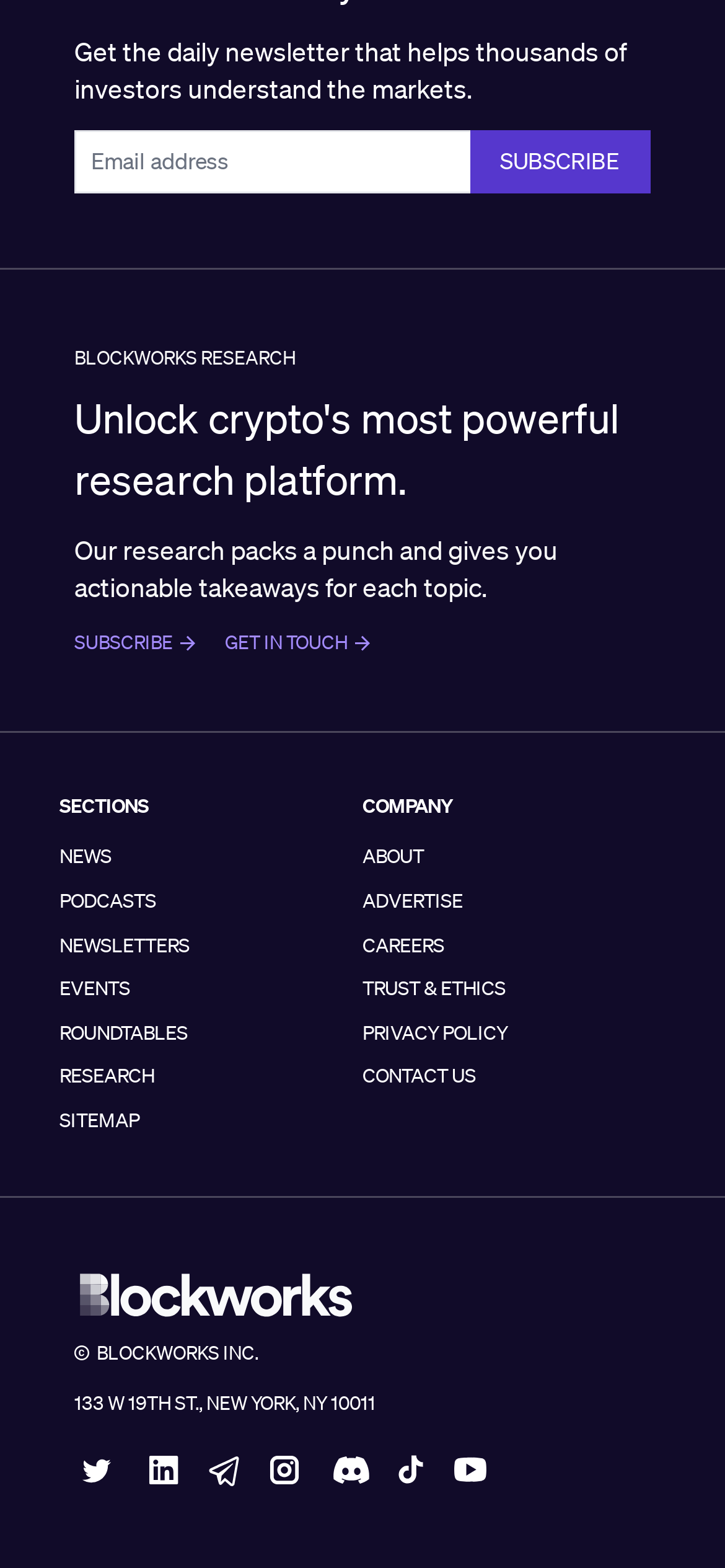What is the topic of the research packs?
Using the details shown in the screenshot, provide a comprehensive answer to the question.

The StaticText element mentions that the research packs provide 'actionable takeaways for each topic', and the topic is mentioned earlier as 'the markets', suggesting that the research packs are related to understanding the markets.